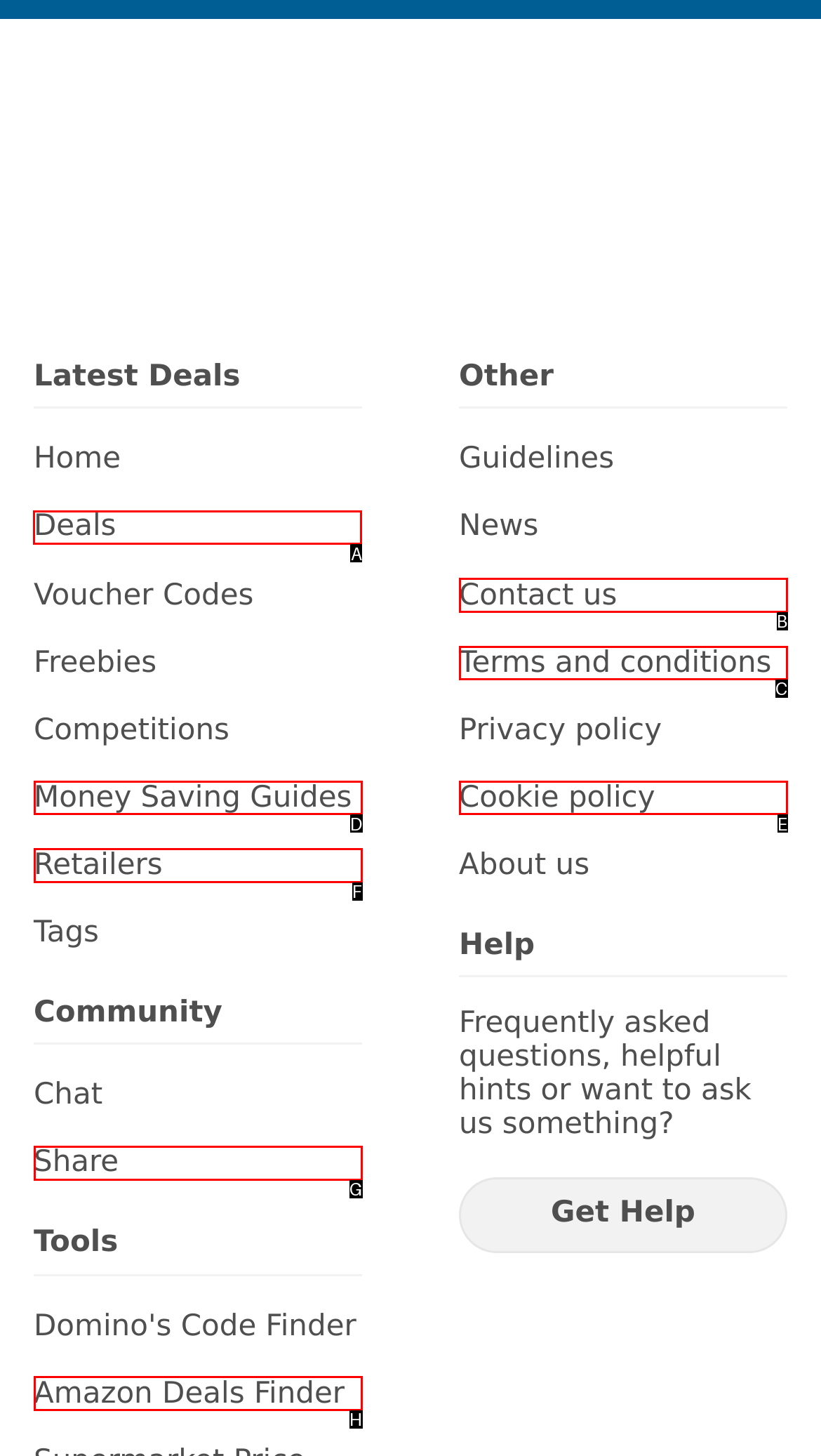Identify which lettered option to click to carry out the task: Browse Deals. Provide the letter as your answer.

A